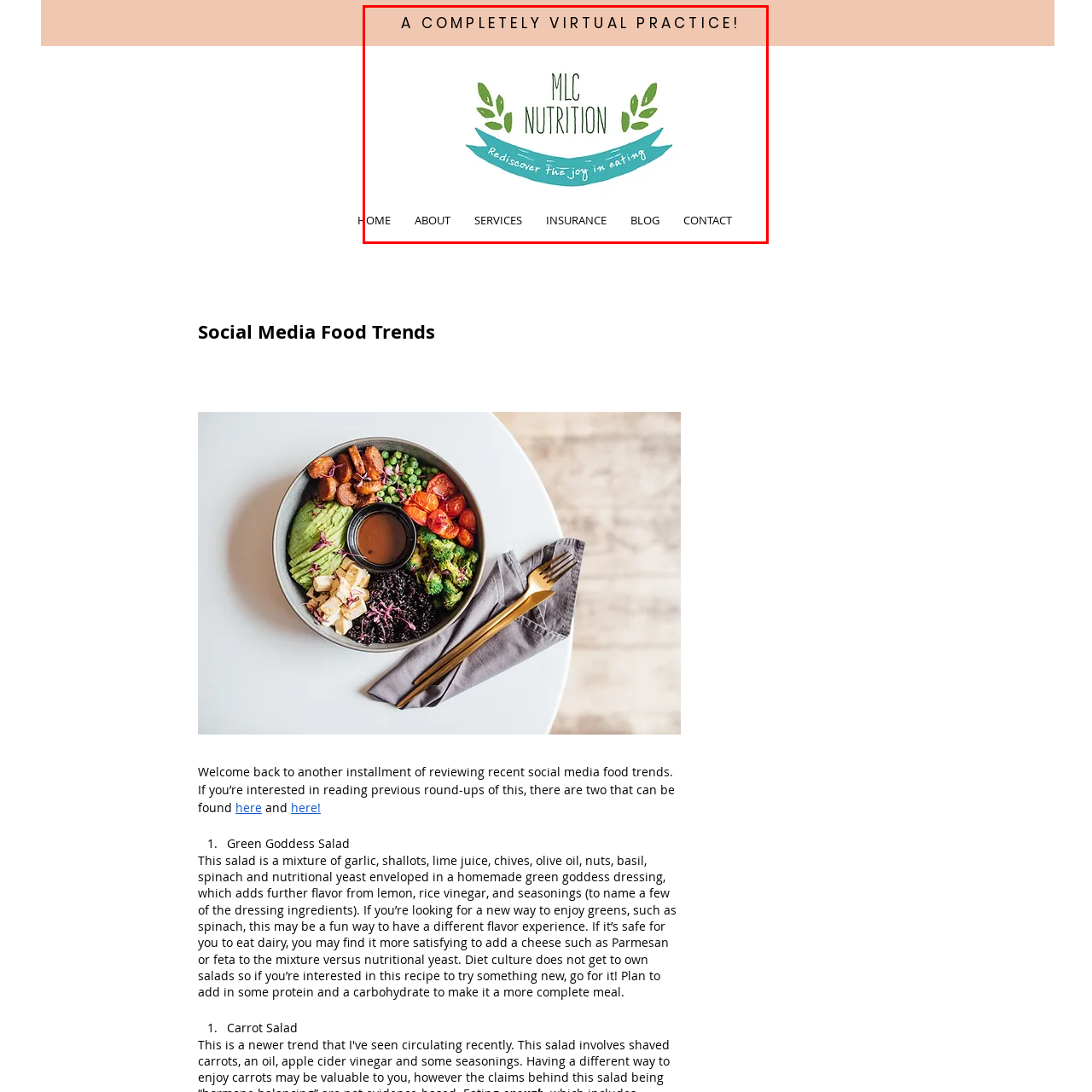Create a detailed narrative of the image inside the red-lined box.

The image features the logo of "MLC Nutrition," showcased prominently within the header of a website titled "A Completely Virtual Practice!" The logo is visually appealing, incorporating elements such as green leaves that symbolize health and wellness, alongside a banner that reads "Rediscover the joy in eating." This logo is positioned centrally above the navigation links, including options like HOME, ABOUT, SERVICES, INSURANCE, BLOG, and CONTACT, indicating a user-friendly layout aimed at guiding visitors through the site. The overall design reflects a focus on nutrition and holistic well-being, appealing to individuals seeking dietary advice in a virtual setting.